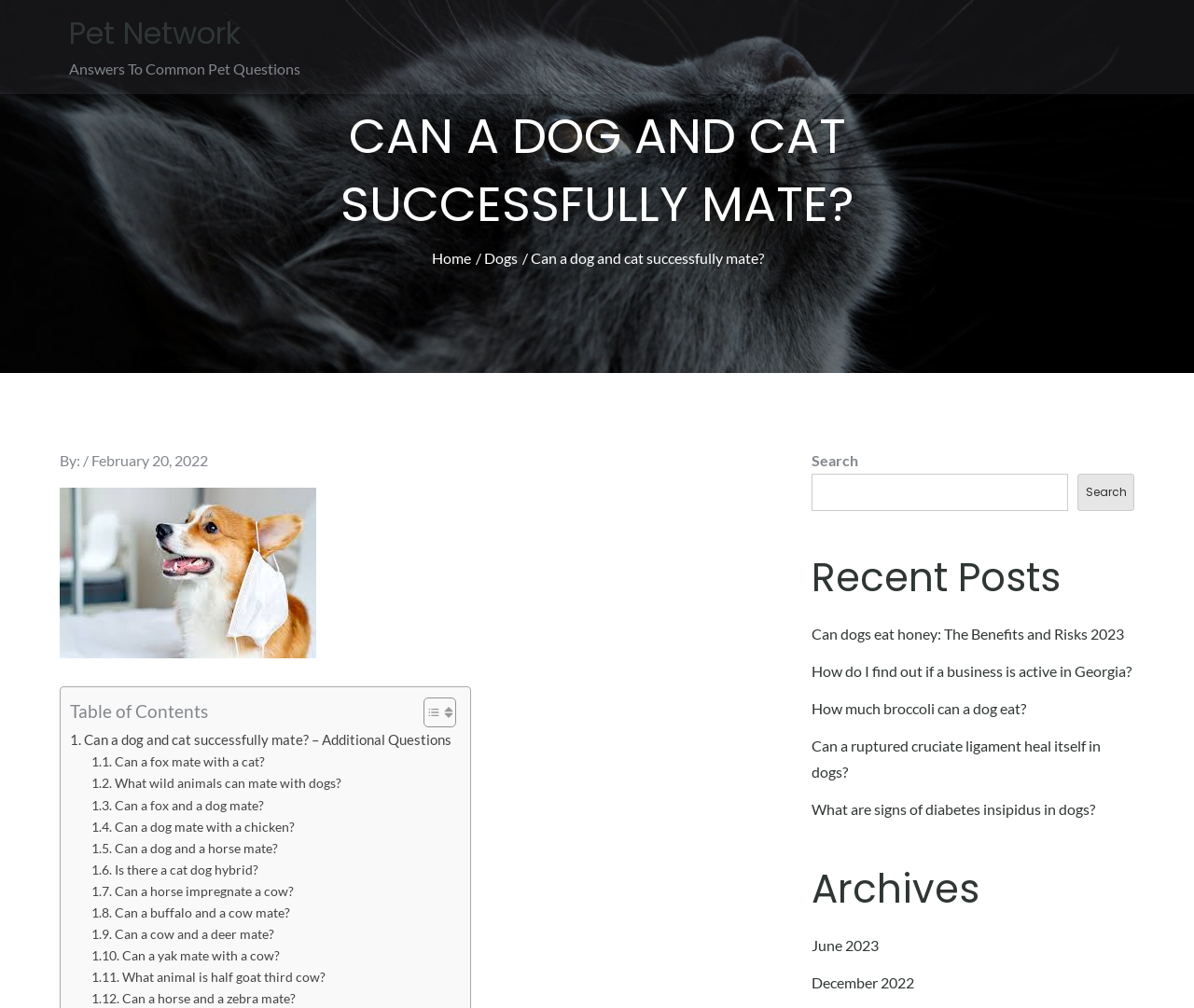Determine the bounding box coordinates of the region to click in order to accomplish the following instruction: "Search for pet questions". Provide the coordinates as four float numbers between 0 and 1, specifically [left, top, right, bottom].

[0.68, 0.444, 0.95, 0.507]